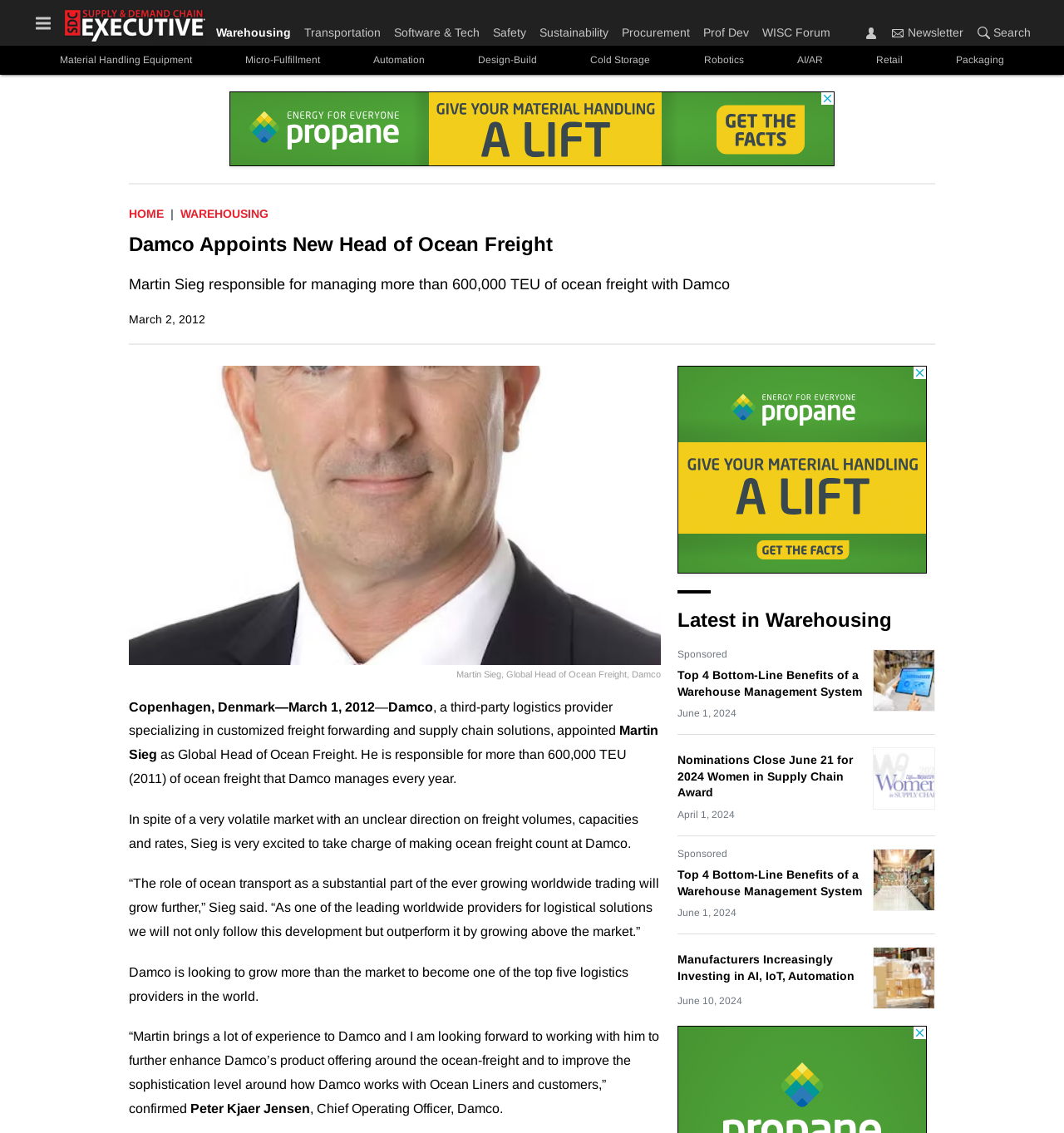Please find the bounding box coordinates of the element that needs to be clicked to perform the following instruction: "Read about Damco Appoints New Head of Ocean Freight". The bounding box coordinates should be four float numbers between 0 and 1, represented as [left, top, right, bottom].

[0.121, 0.206, 0.879, 0.227]